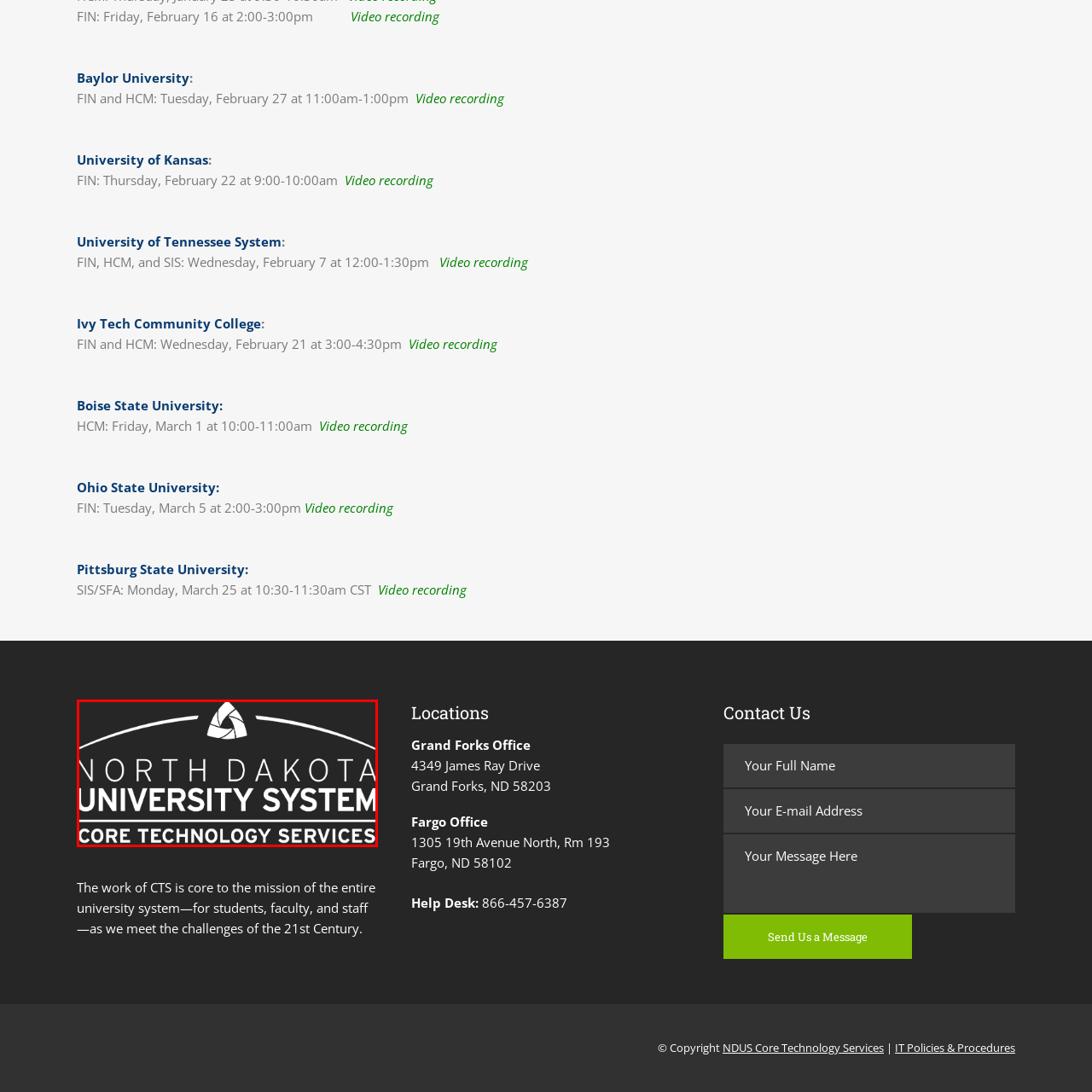Create a detailed narrative of the scene depicted inside the red-outlined image.

The image features the logo of the North Dakota University System, prominently displaying the name "NORTH DAKOTA UNIVERSITY SYSTEM" in bold, uppercase lettering. Below the main title, it reads "CORE TECHNOLOGY SERVICES," indicating the focus on technological resources and support within the university system. The design is sleek and modern, utilizing a clean, monochromatic color scheme against a dark background, which enhances visibility and conveys professionalism. The logo's central emblem consists of a stylized graphic that adds a distinctive flair, symbolizing progress and innovation in educational technology services.